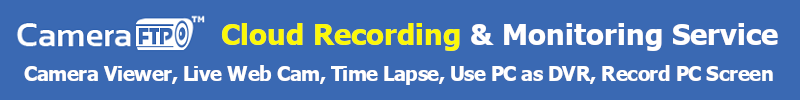What features are listed in the descriptive tagline?
Please ensure your answer to the question is detailed and covers all necessary aspects.

The descriptive tagline lists various features such as 'Camera Viewer, Live Web Cam, Time Lapse, Use PC as DVR, Record PC Screen', which elaborates on the functionalities available to users.